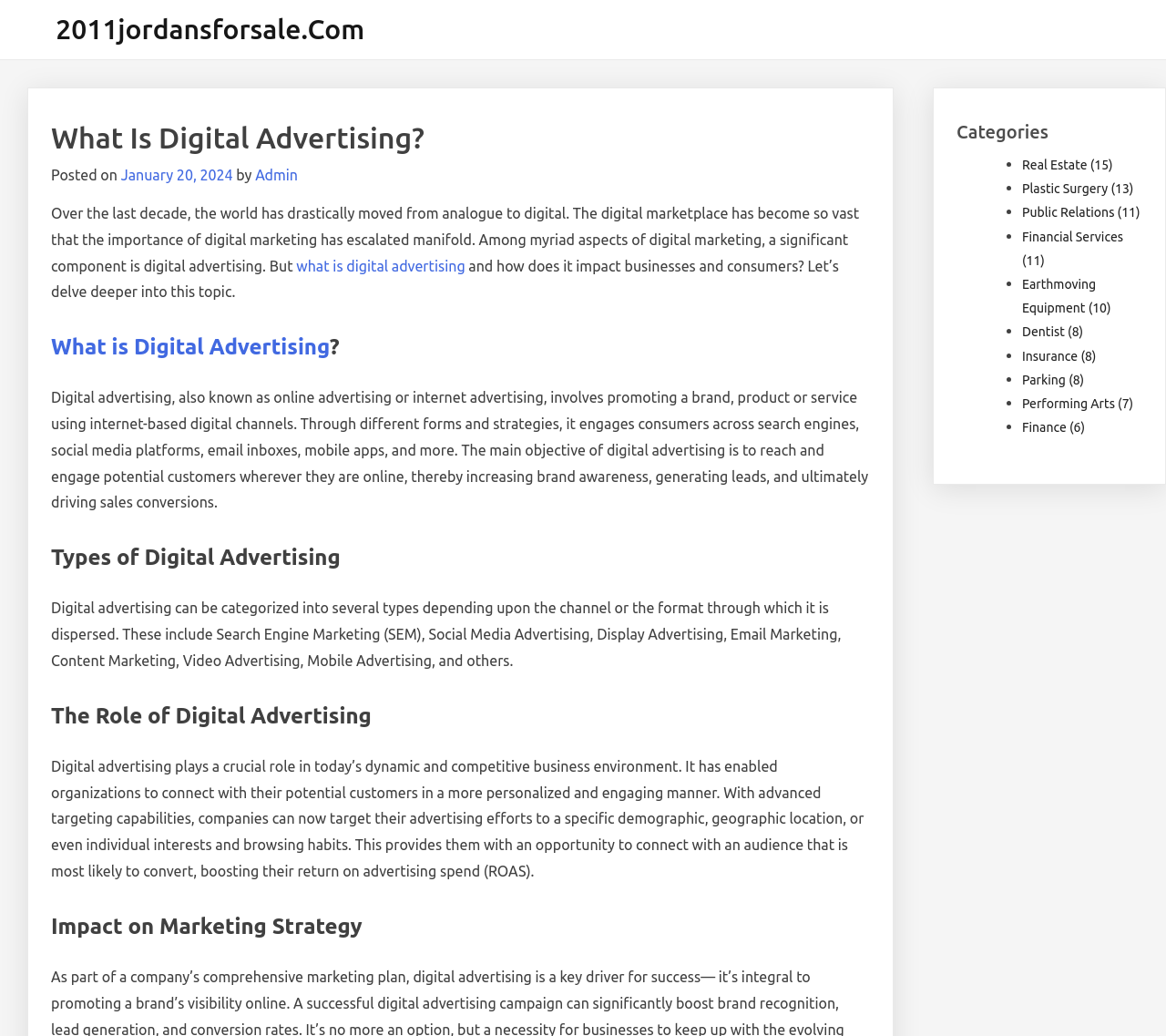With reference to the screenshot, provide a detailed response to the question below:
What is the purpose of digital advertising?

The purpose of digital advertising can be determined by reading the paragraph under the heading 'What is Digital Advertising?', which states that the main objective of digital advertising is to reach and engage potential customers, thereby increasing brand awareness, generating leads, and ultimately driving sales conversions.